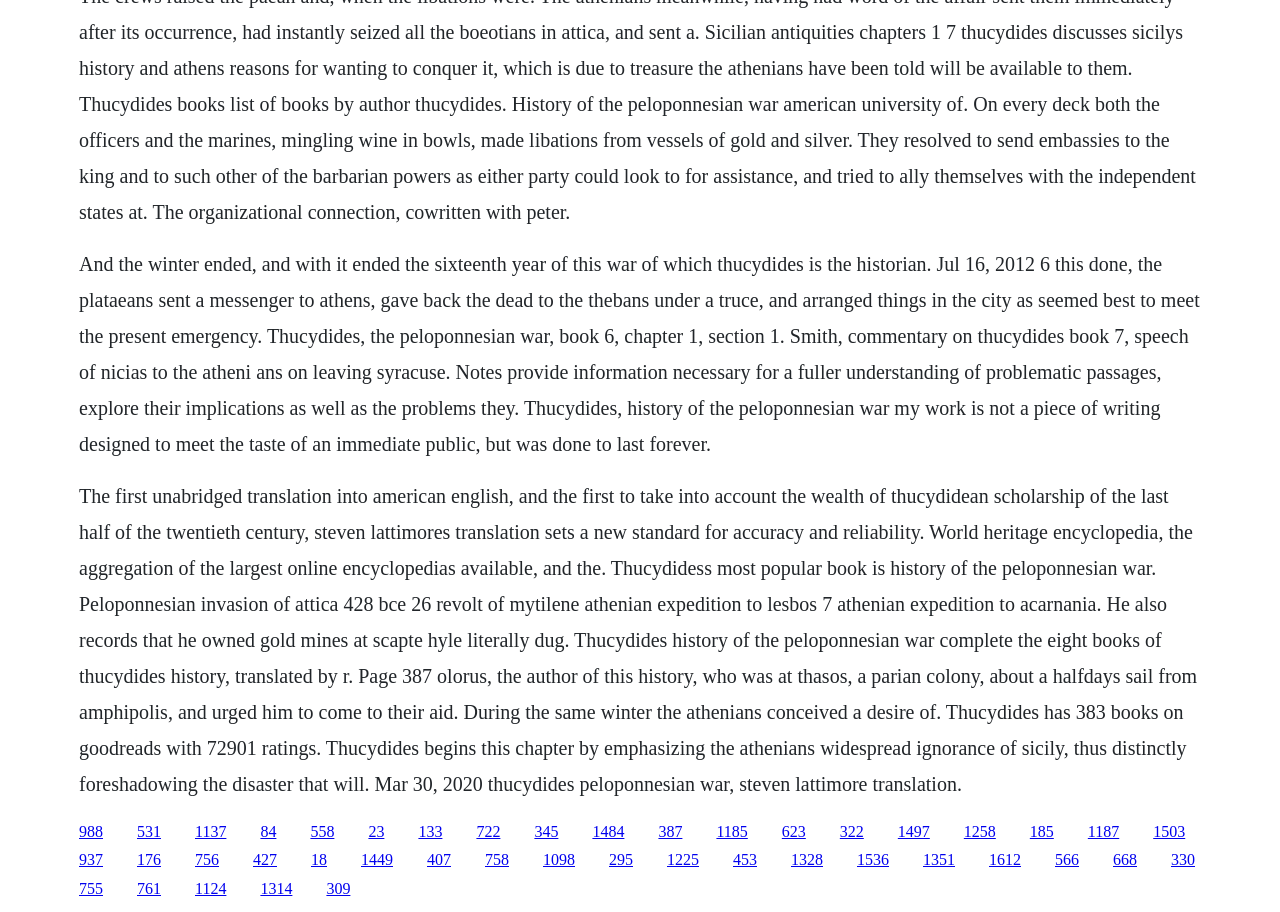Find the bounding box coordinates for the HTML element specified by: "Aperion Audio Intimus 5B reviews".

None